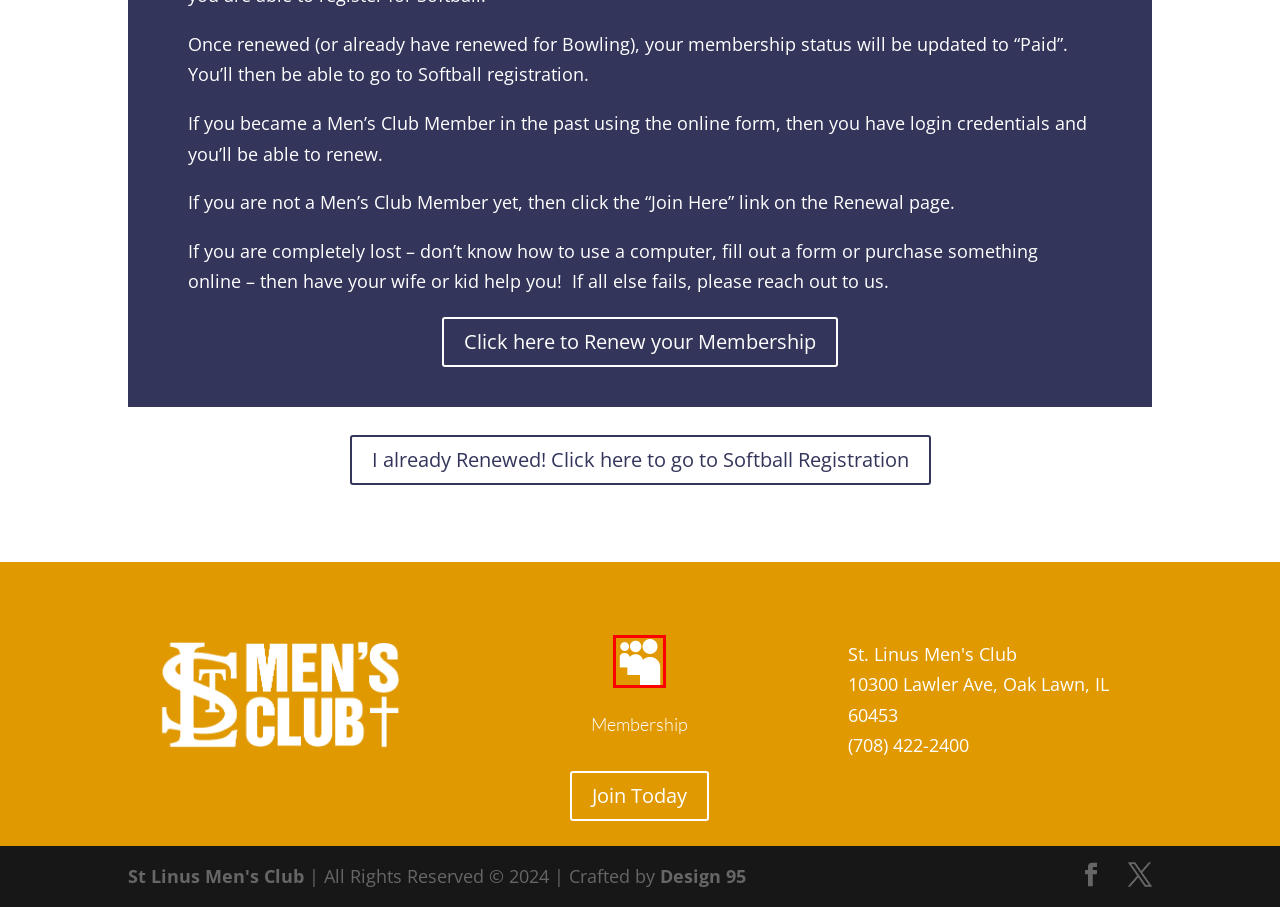Review the webpage screenshot and focus on the UI element within the red bounding box. Select the best-matching webpage description for the new webpage that follows after clicking the highlighted element. Here are the candidates:
A. Design 95 | Website Design & Development
B. About Us - St Linus Mens Club
C. Contact Us - St Linus Mens Club
D. Home - St Linus Mens Club
E. Activities - St Linus Mens Club
F. Membership Renewal - St Linus Mens Club
G. Join the Men’s Club - St Linus Mens Club
H. Log In ‹ St Linus Mens Club — WordPress

G